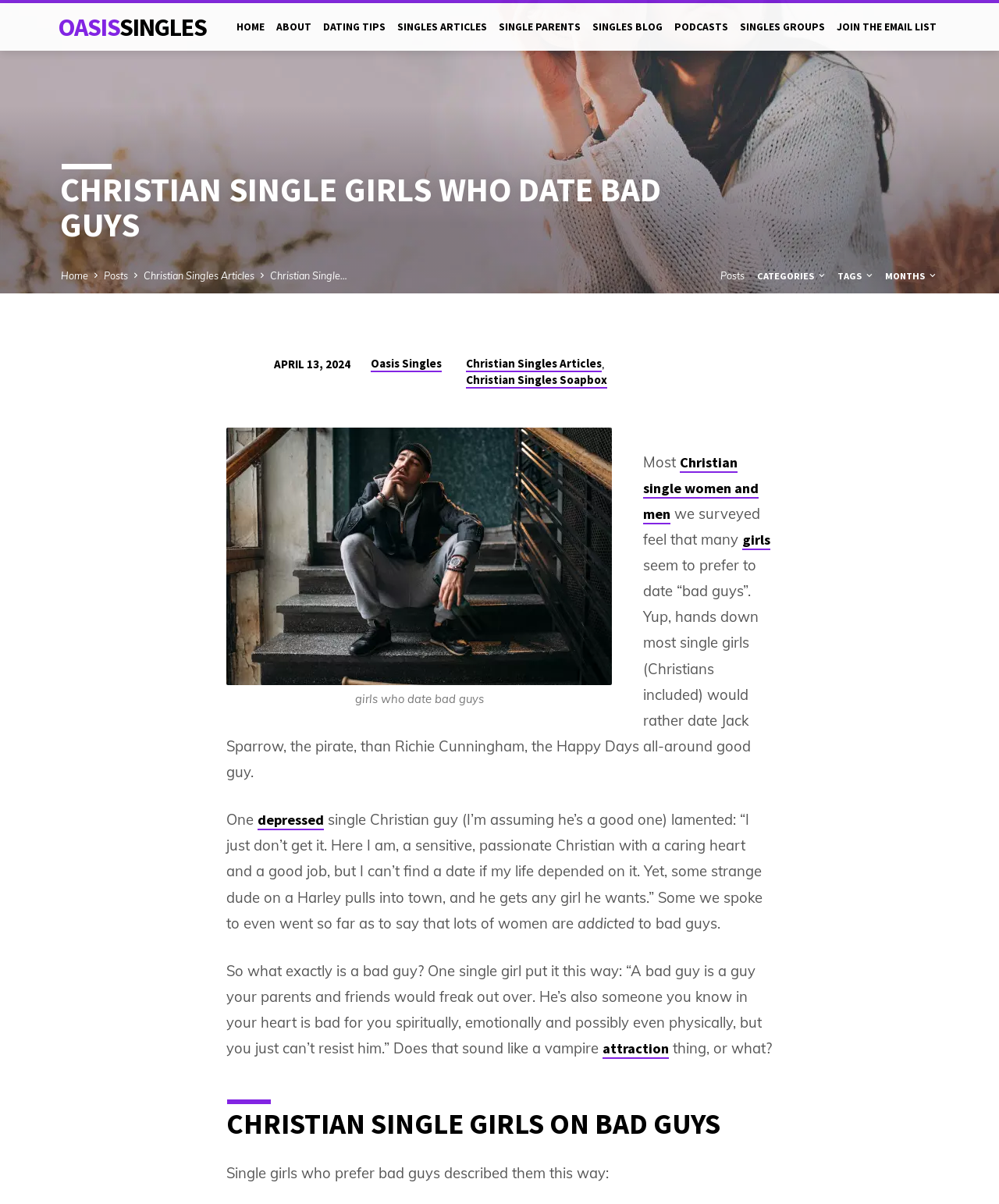Determine the heading of the webpage and extract its text content.

CHRISTIAN SINGLE GIRLS WHO DATE BAD GUYS